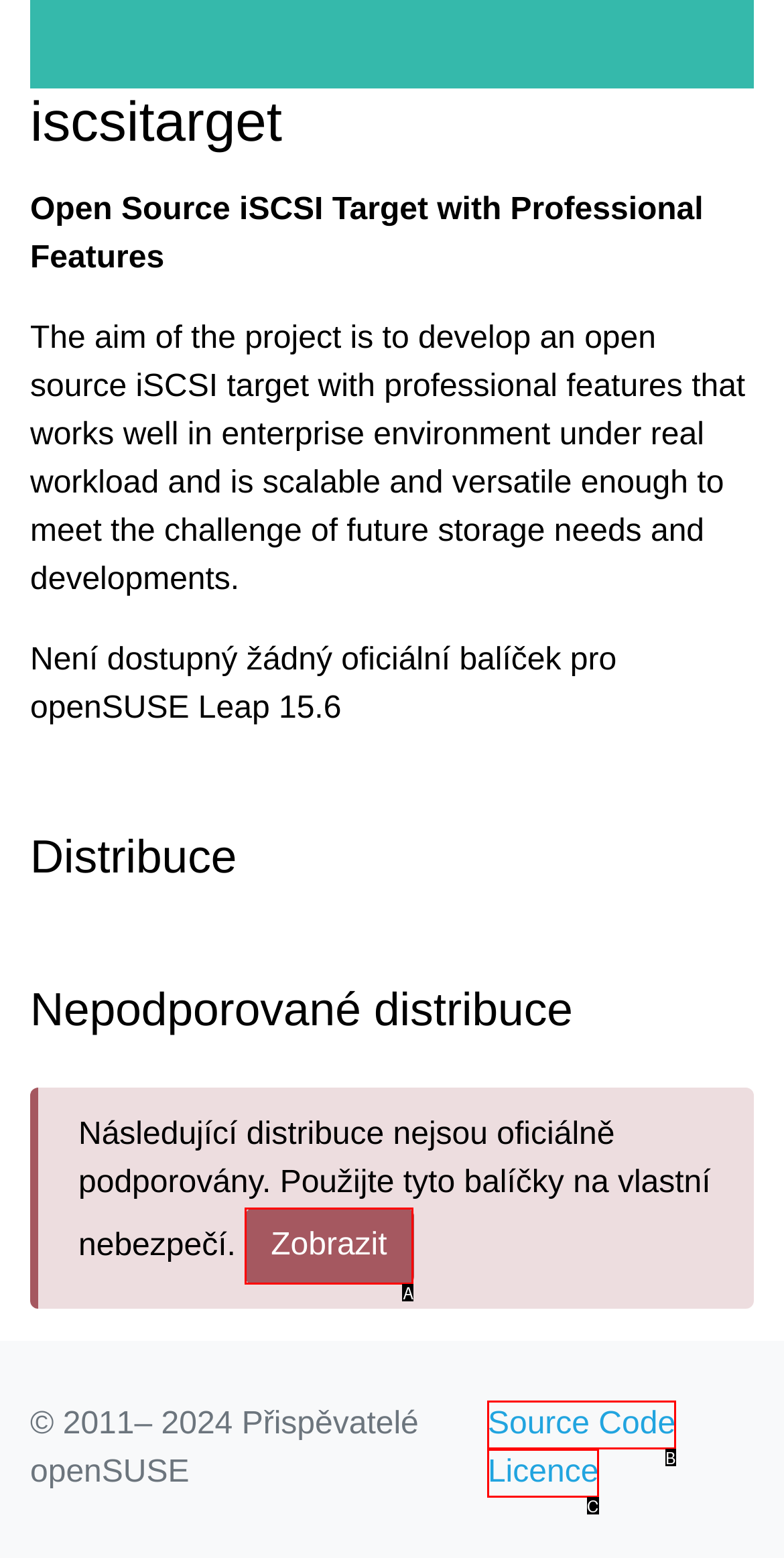Determine the HTML element that best aligns with the description: Licence
Answer with the appropriate letter from the listed options.

C